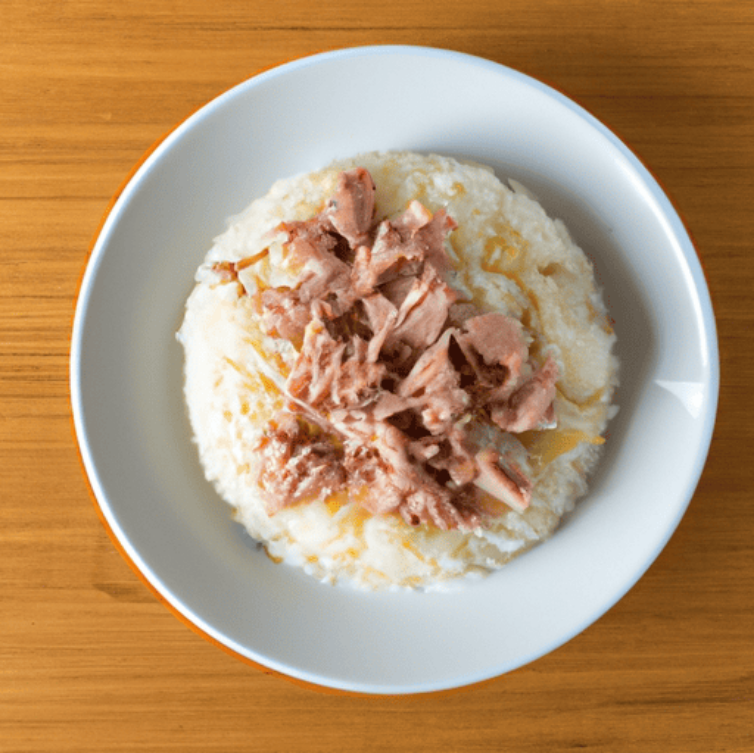Please answer the following question using a single word or phrase: 
What is the color of the tuna?

Soft pink